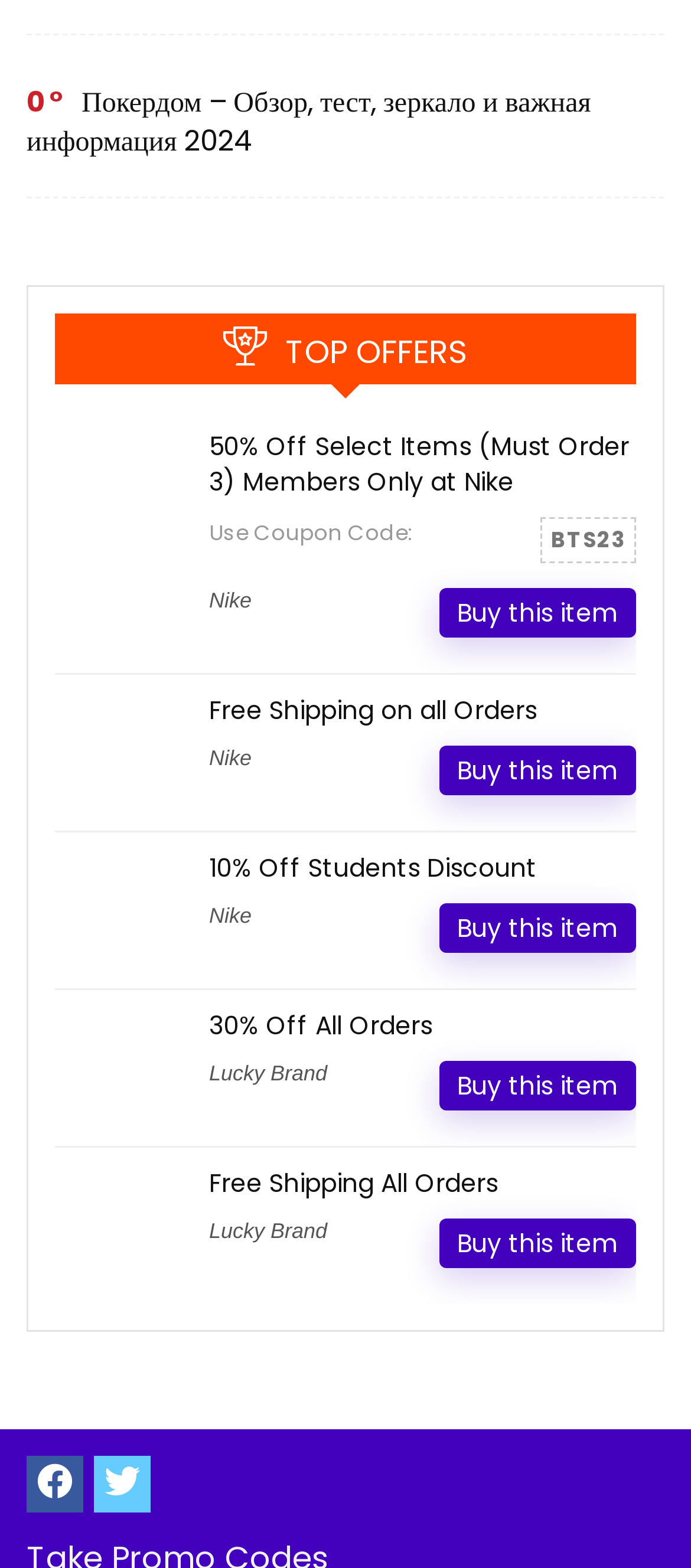Refer to the element description Free Shipping on all Orders and identify the corresponding bounding box in the screenshot. Format the coordinates as (top-left x, top-left y, bottom-right x, bottom-right y) with values in the range of 0 to 1.

[0.303, 0.441, 0.777, 0.464]